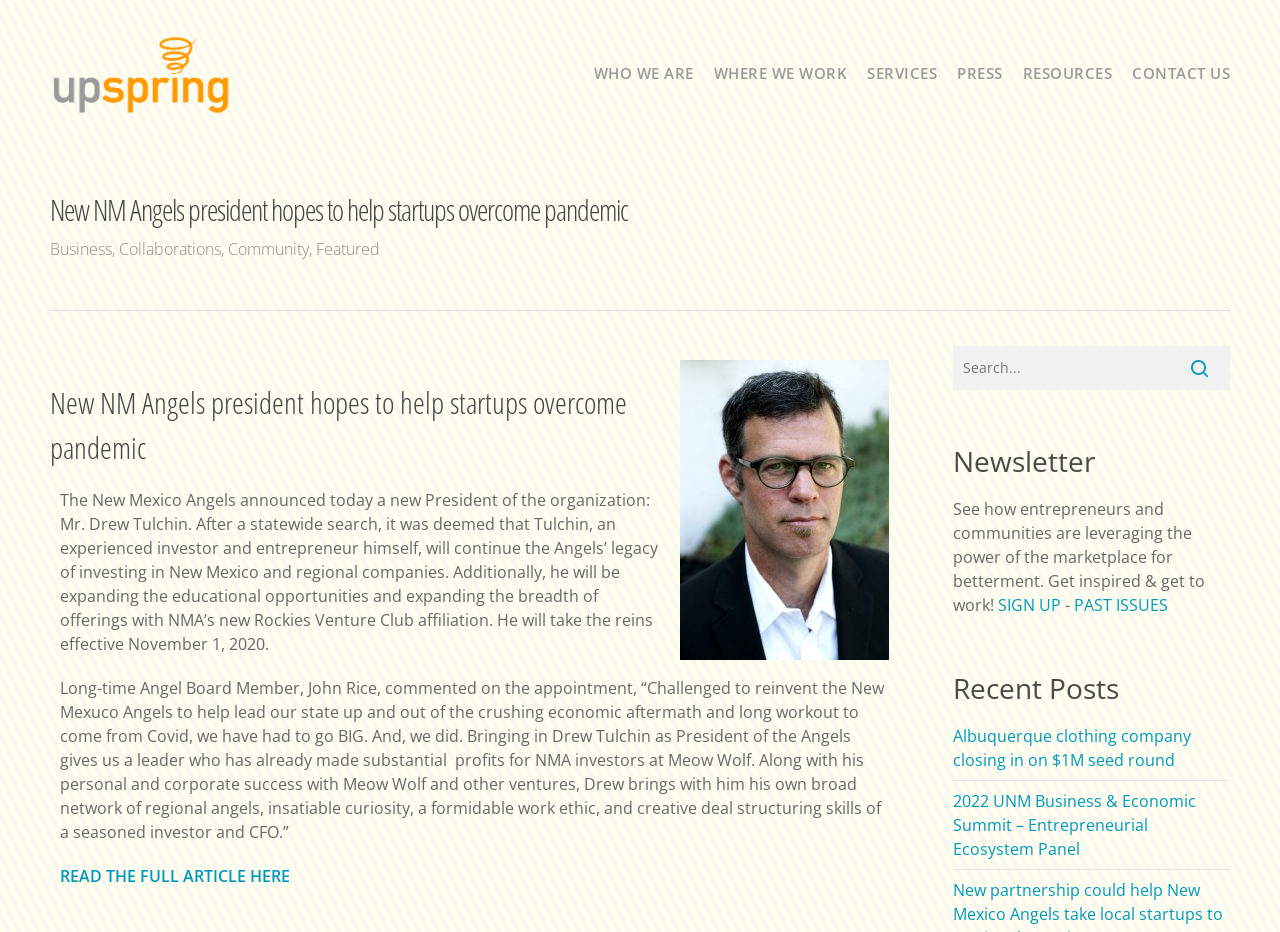Use a single word or phrase to answer the following:
What is the topic of the article?

New NM Angels president